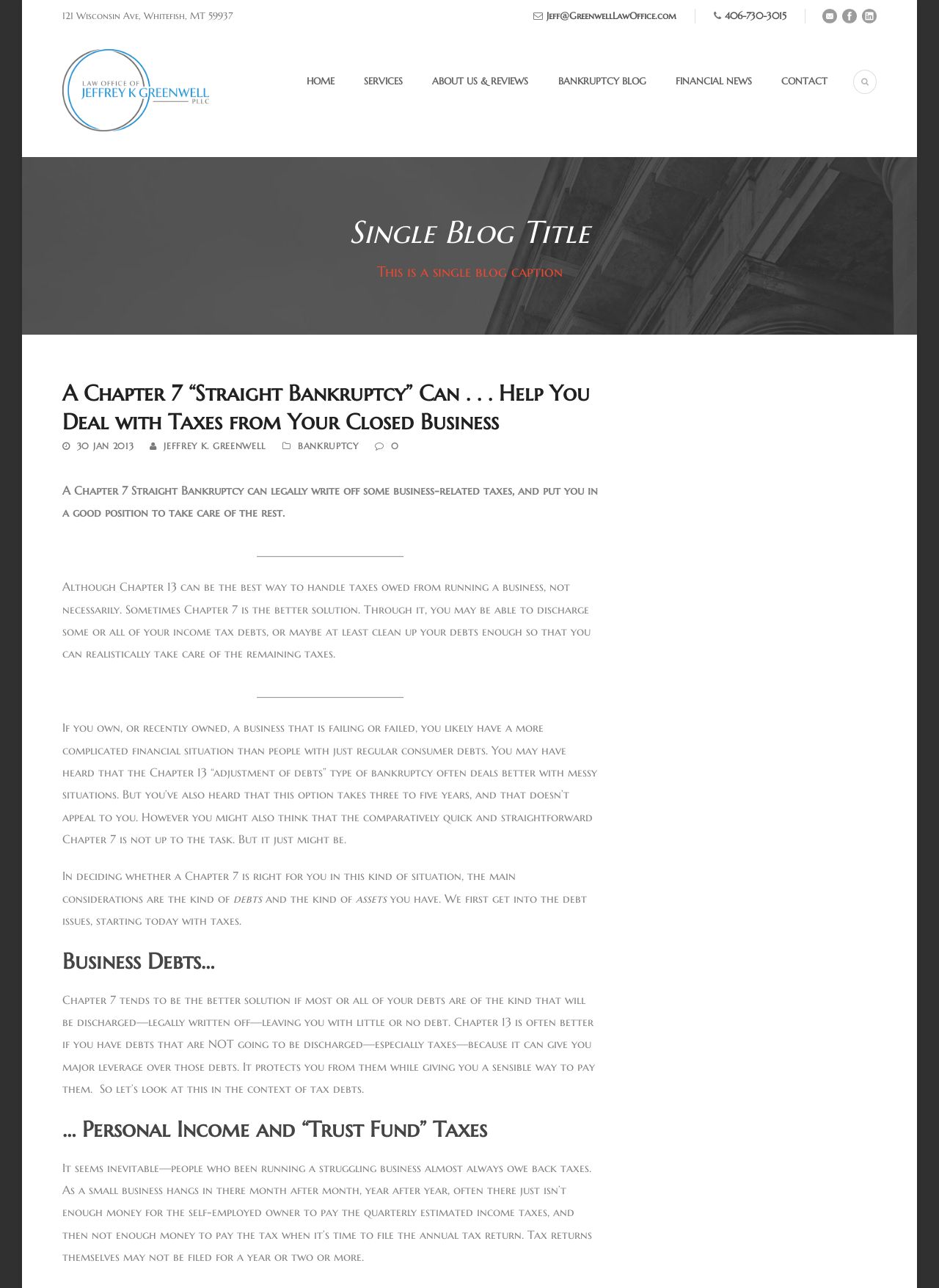How many social media links are there?
Utilize the image to construct a detailed and well-explained answer.

I counted the number of image elements that represent social media links, which are 'Email', 'Facebook', and 'Linkedin'. There are three social media links in total.